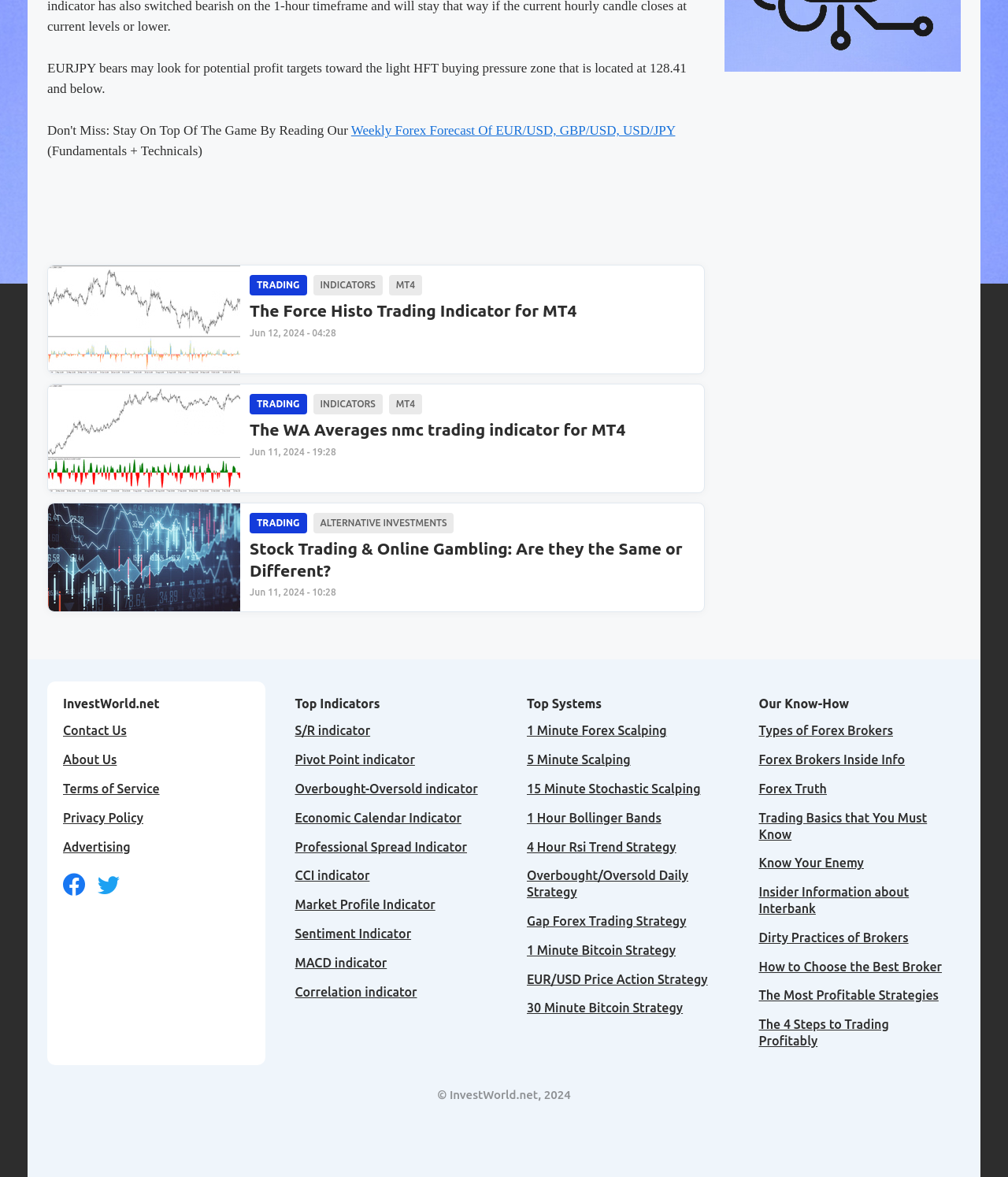What type of indicators are listed in the menu?
Please respond to the question with a detailed and informative answer.

The menu lists various technical indicators, such as S/R indicator, Pivot Point indicator, Overbought-Oversold indicator, and others. These indicators are commonly used in technical analysis of financial markets.